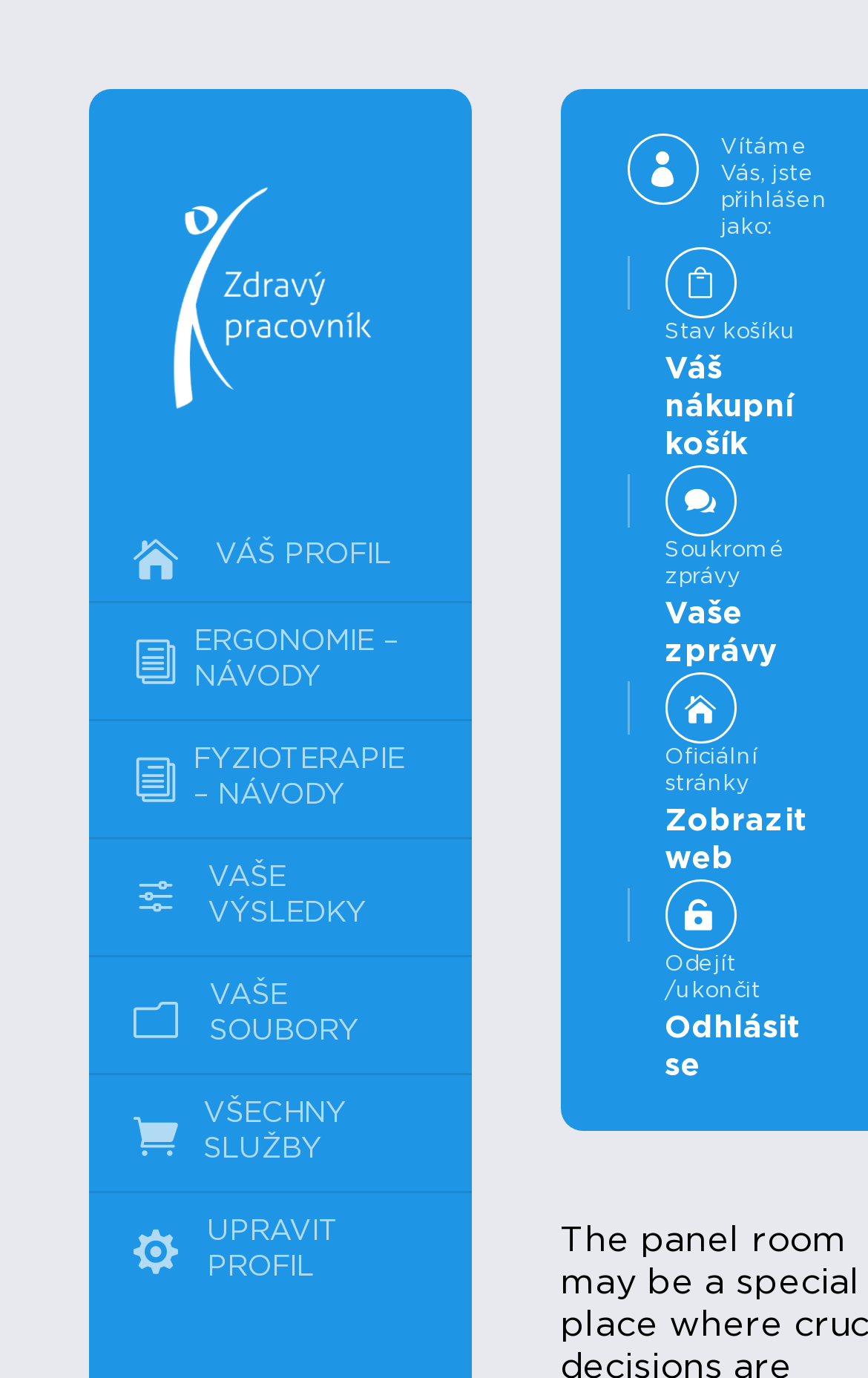Give a one-word or short phrase answer to this question: 
What is the last link in the sidebar?

Odejít /ukončit